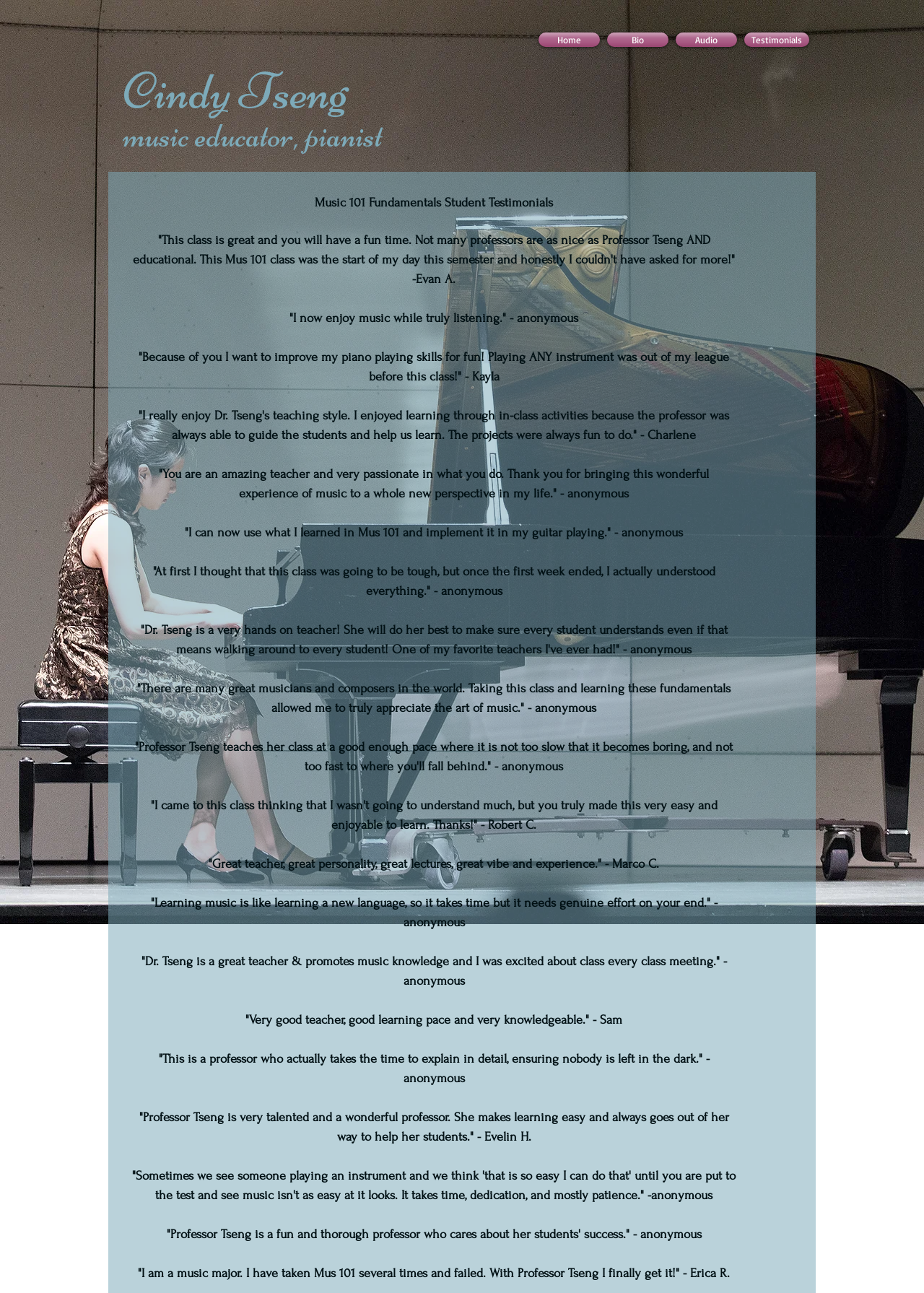What is the tone of the student testimonials?
Could you give a comprehensive explanation in response to this question?

The tone of the student testimonials is overwhelmingly positive, with students expressing appreciation and gratitude towards Professor Tseng and the Music 101 Fundamentals class. The testimonials highlight the benefits of taking the class, such as gaining a new perspective on music and improving piano playing skills.